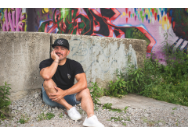What is the atmosphere of the scene?
Based on the image, answer the question with as much detail as possible.

The image conveys a sense of urban culture and creativity, with the vibrant graffiti on the concrete wall and the lush greenery softly encroaching on the concrete. This blend of natural elements and artistic flair creates an overall atmosphere that is relaxed and inviting, making it feel like a moment captured in a lively city environment.